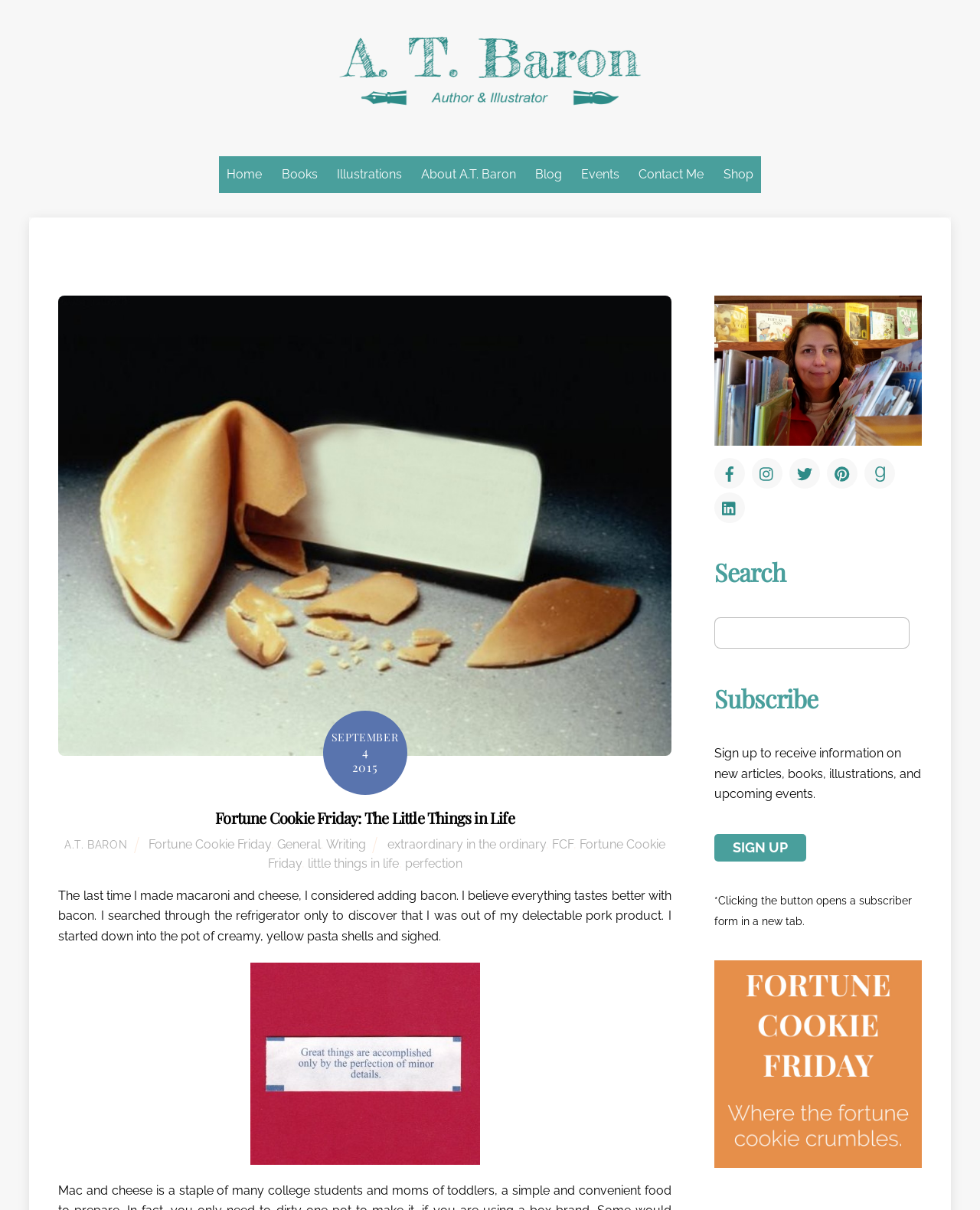Can you find the bounding box coordinates of the area I should click to execute the following instruction: "Click on the 'Mens Health Issue' link"?

None